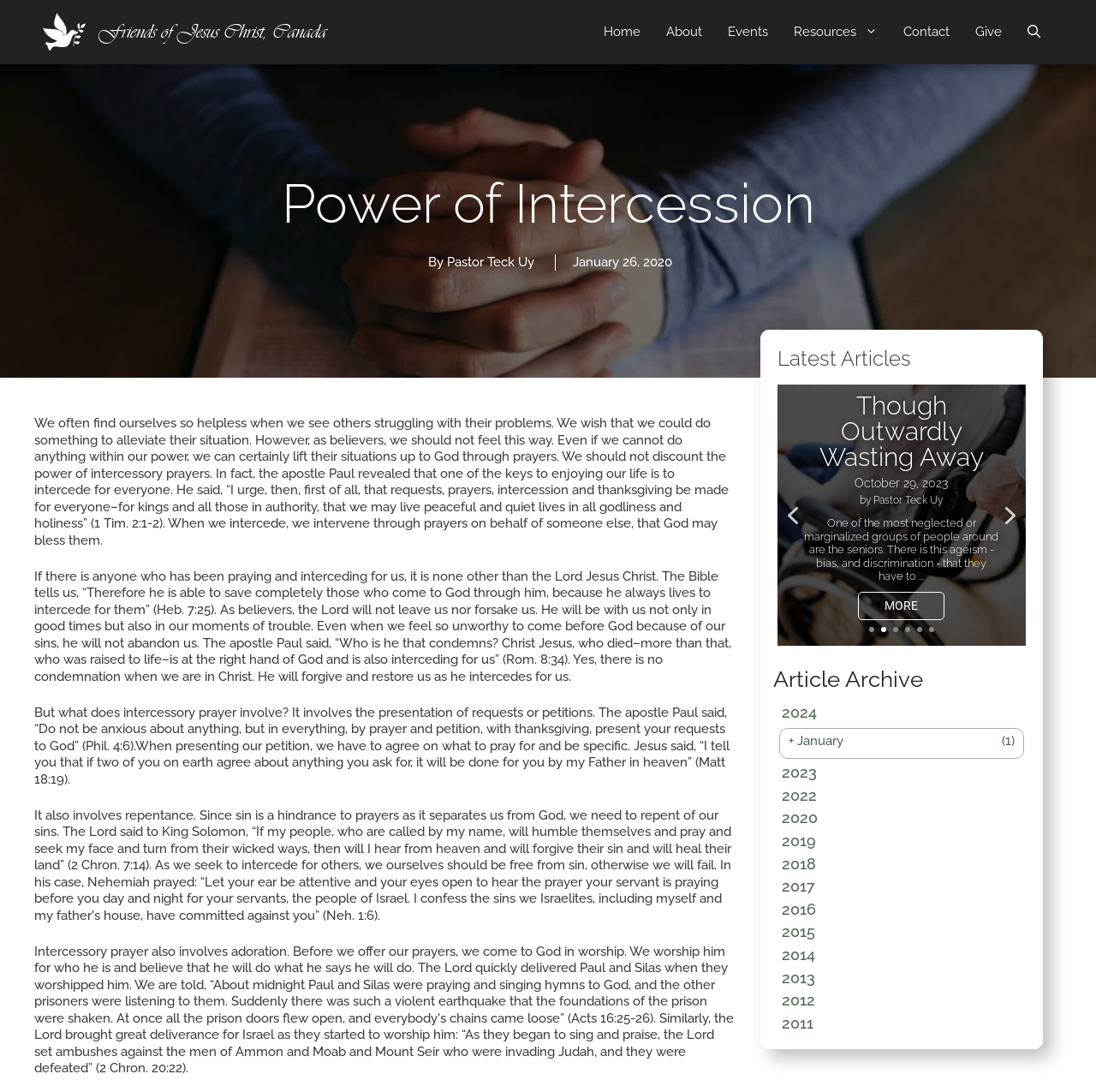Please find the bounding box for the following UI element description. Provide the coordinates in (top-left x, top-left y, bottom-right x, bottom-right y) format, with values between 0 and 1: MORE

[0.783, 0.542, 0.862, 0.568]